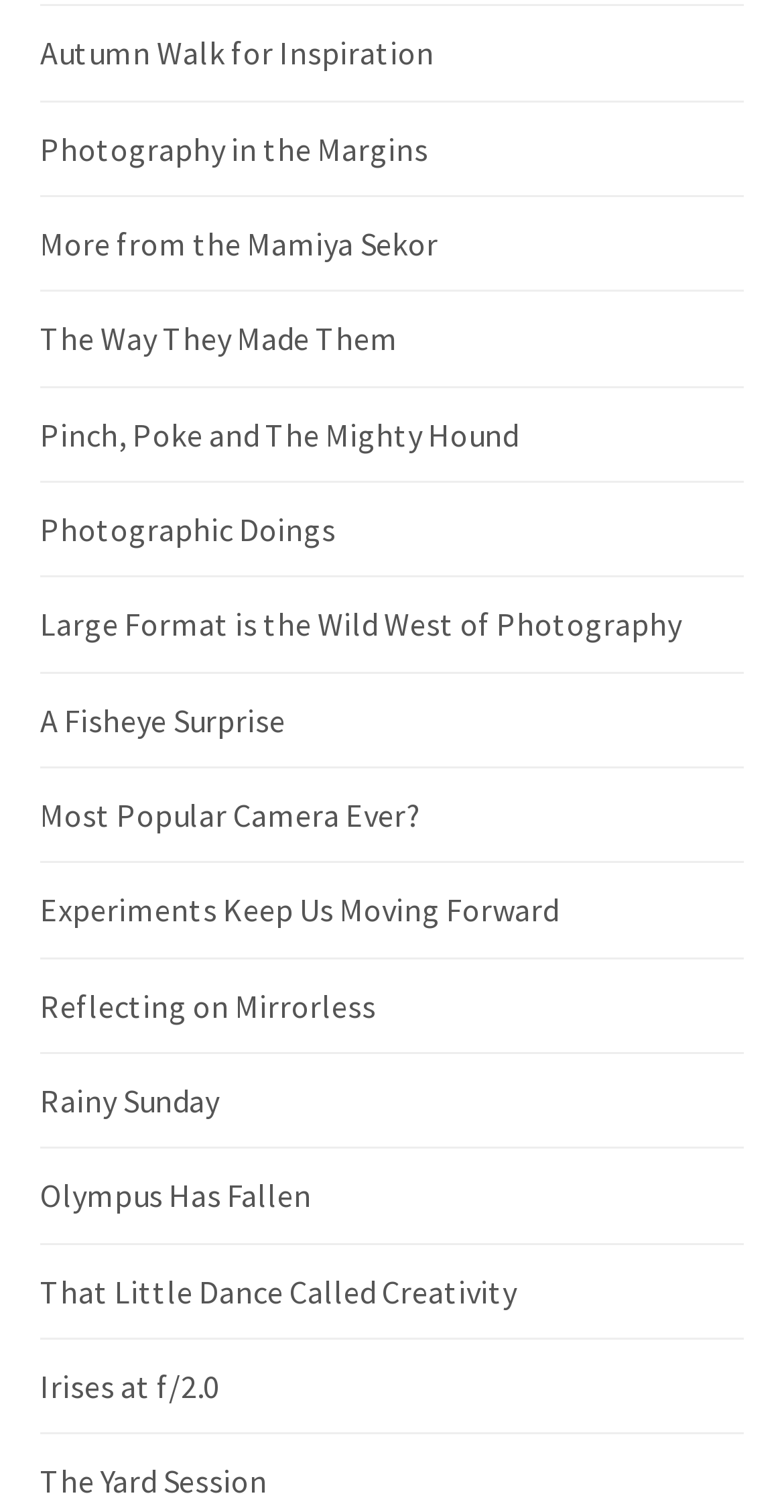What is the topic of the webpage? Based on the screenshot, please respond with a single word or phrase.

Photography